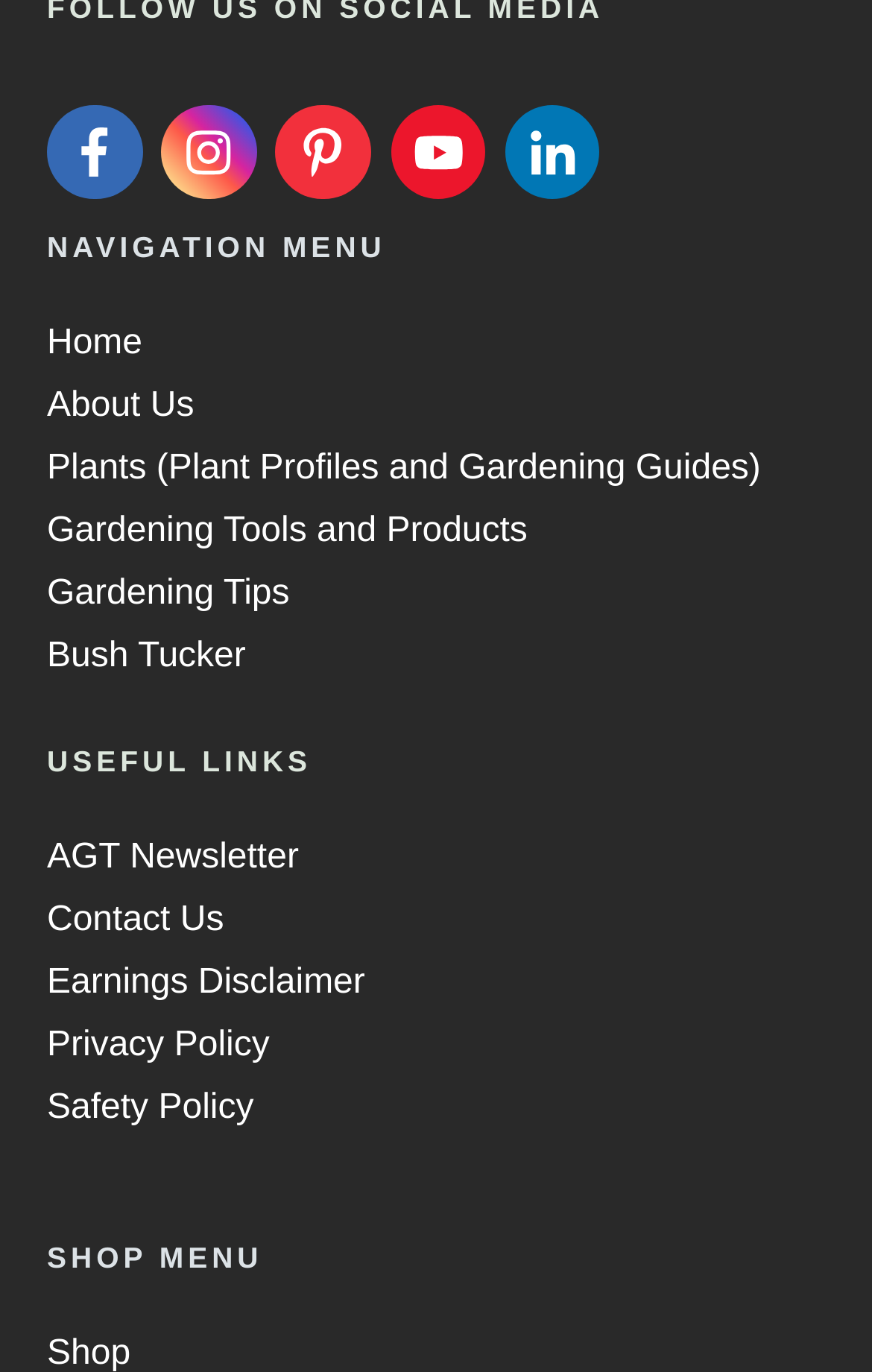Locate the bounding box coordinates of the clickable region necessary to complete the following instruction: "Navigate to the About Us page". Provide the coordinates in the format of four float numbers between 0 and 1, i.e., [left, top, right, bottom].

[0.054, 0.282, 0.223, 0.31]